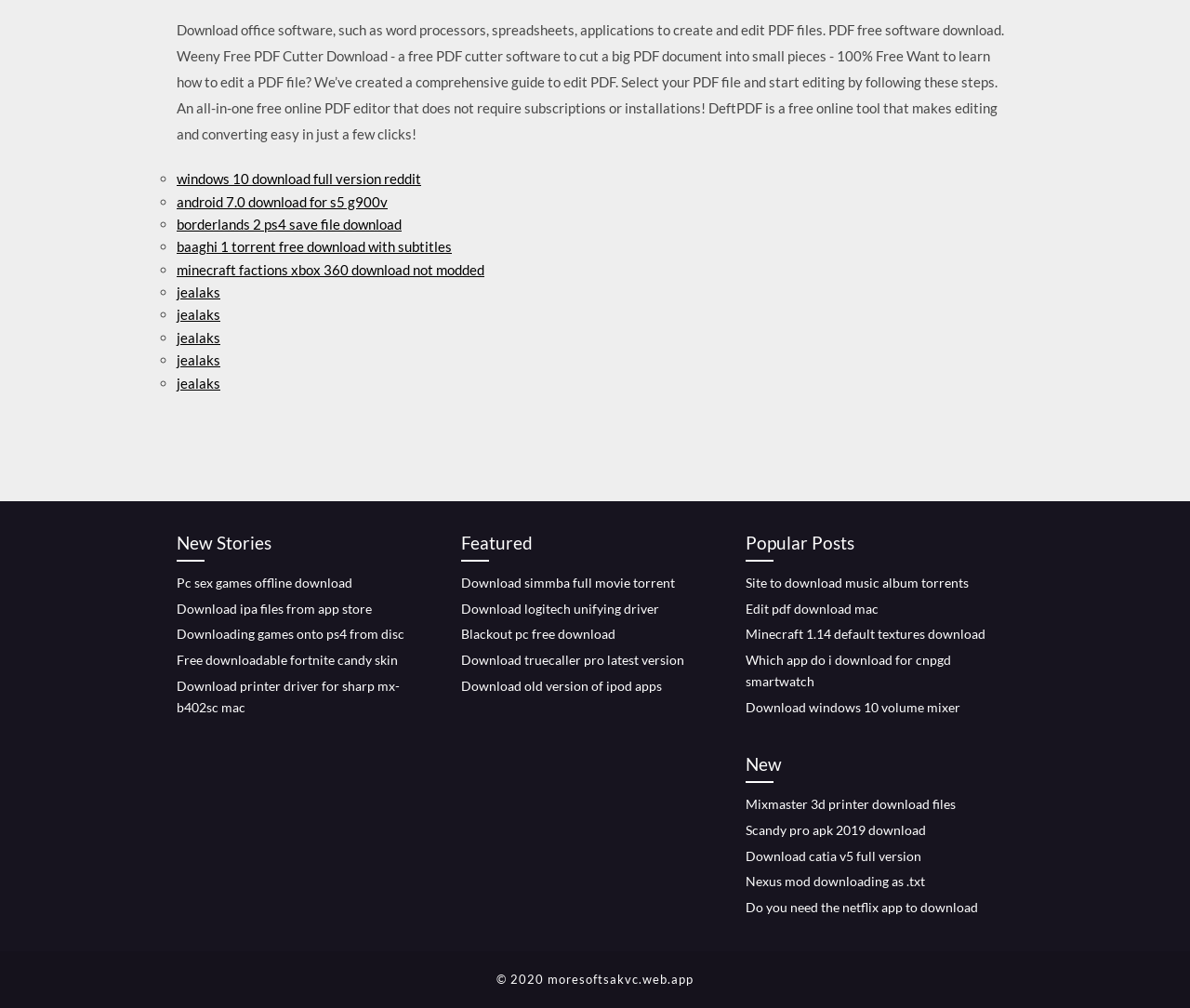Determine the bounding box coordinates of the clickable region to follow the instruction: "Download office software".

[0.148, 0.021, 0.844, 0.141]